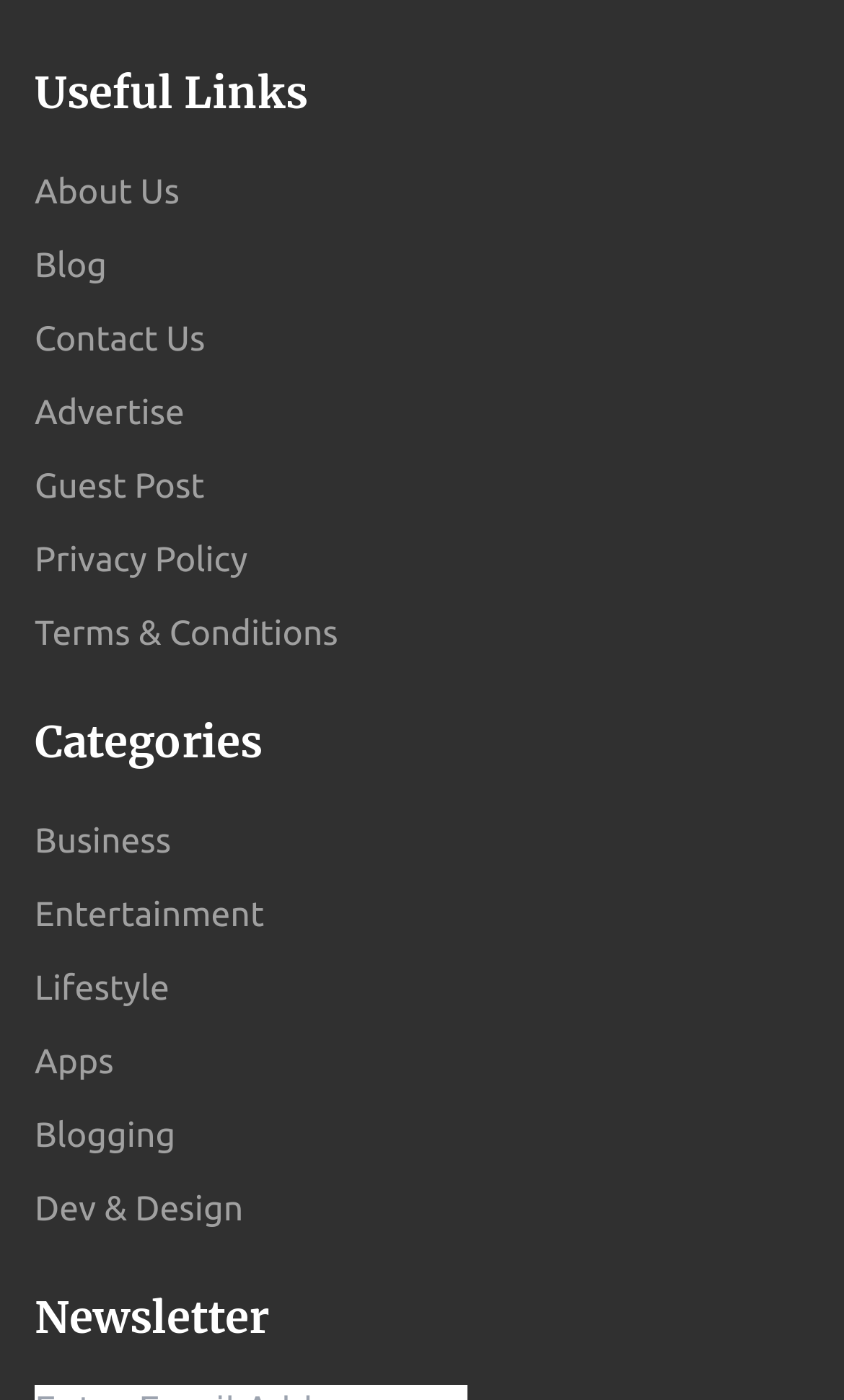Given the element description "Terms & Conditions", identify the bounding box of the corresponding UI element.

[0.041, 0.429, 0.401, 0.475]